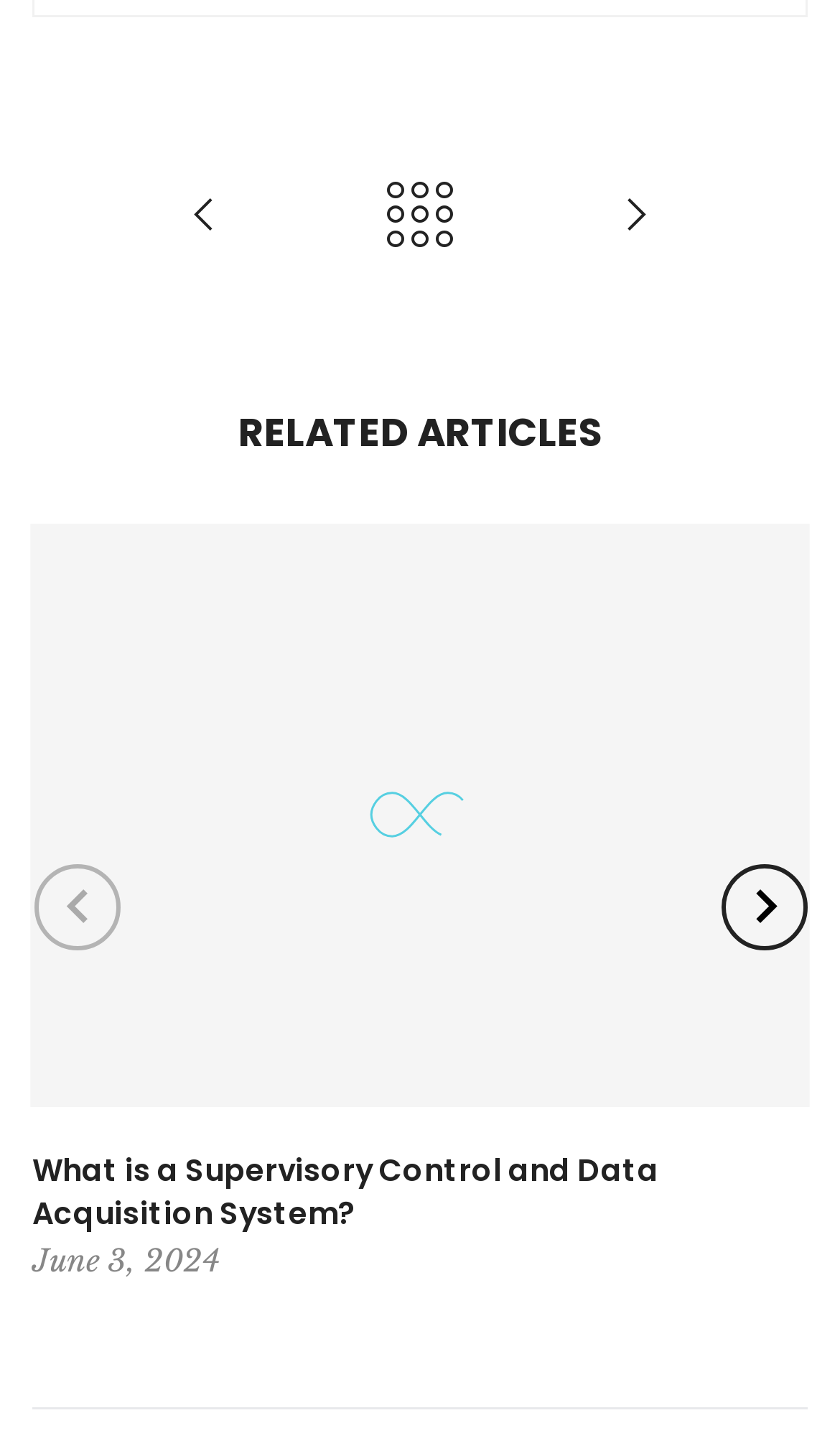Please find the bounding box coordinates in the format (top-left x, top-left y, bottom-right x, bottom-right y) for the given element description. Ensure the coordinates are floating point numbers between 0 and 1. Description: LoRa wireless technology analysis

[0.115, 0.101, 0.372, 0.206]